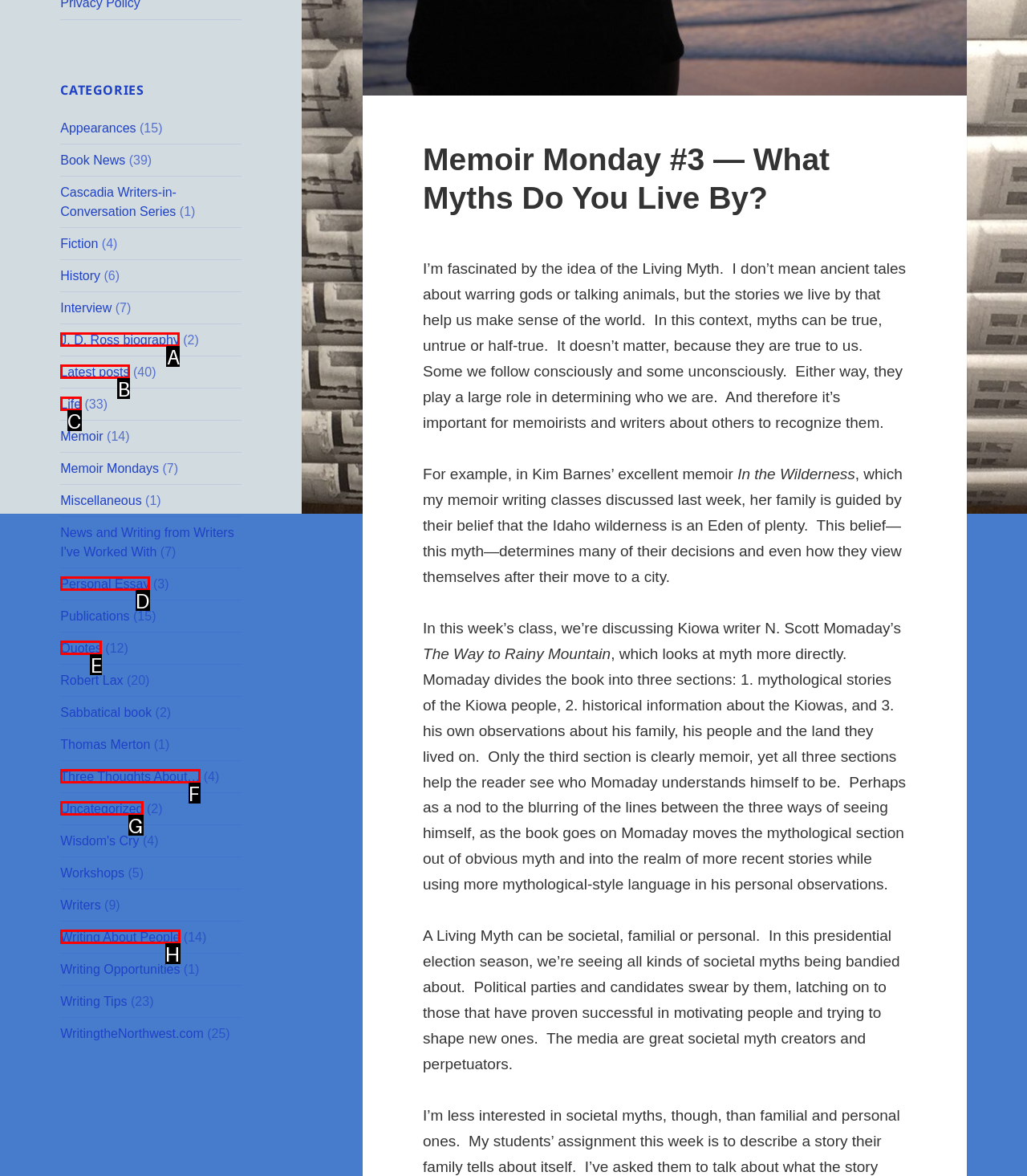Identify the HTML element that corresponds to the description: Writing About People
Provide the letter of the matching option from the given choices directly.

H